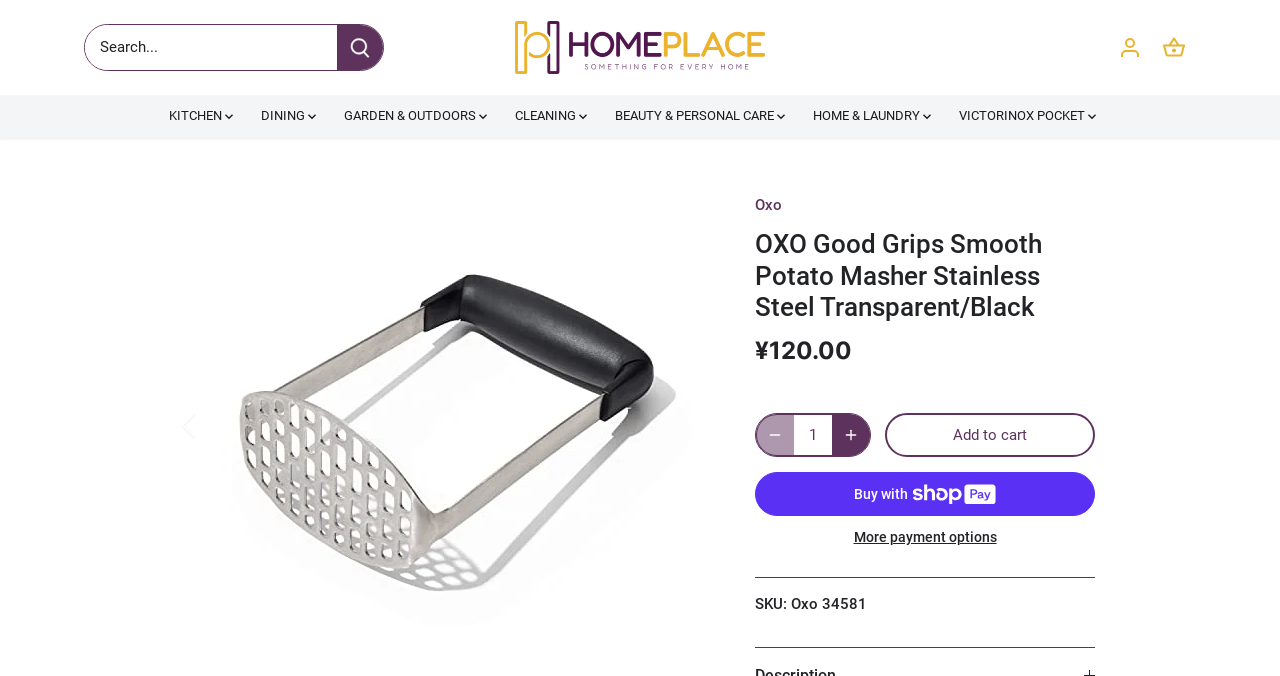Find the bounding box coordinates of the element you need to click on to perform this action: 'Go to cart'. The coordinates should be represented by four float values between 0 and 1, in the format [left, top, right, bottom].

[0.908, 0.03, 0.927, 0.111]